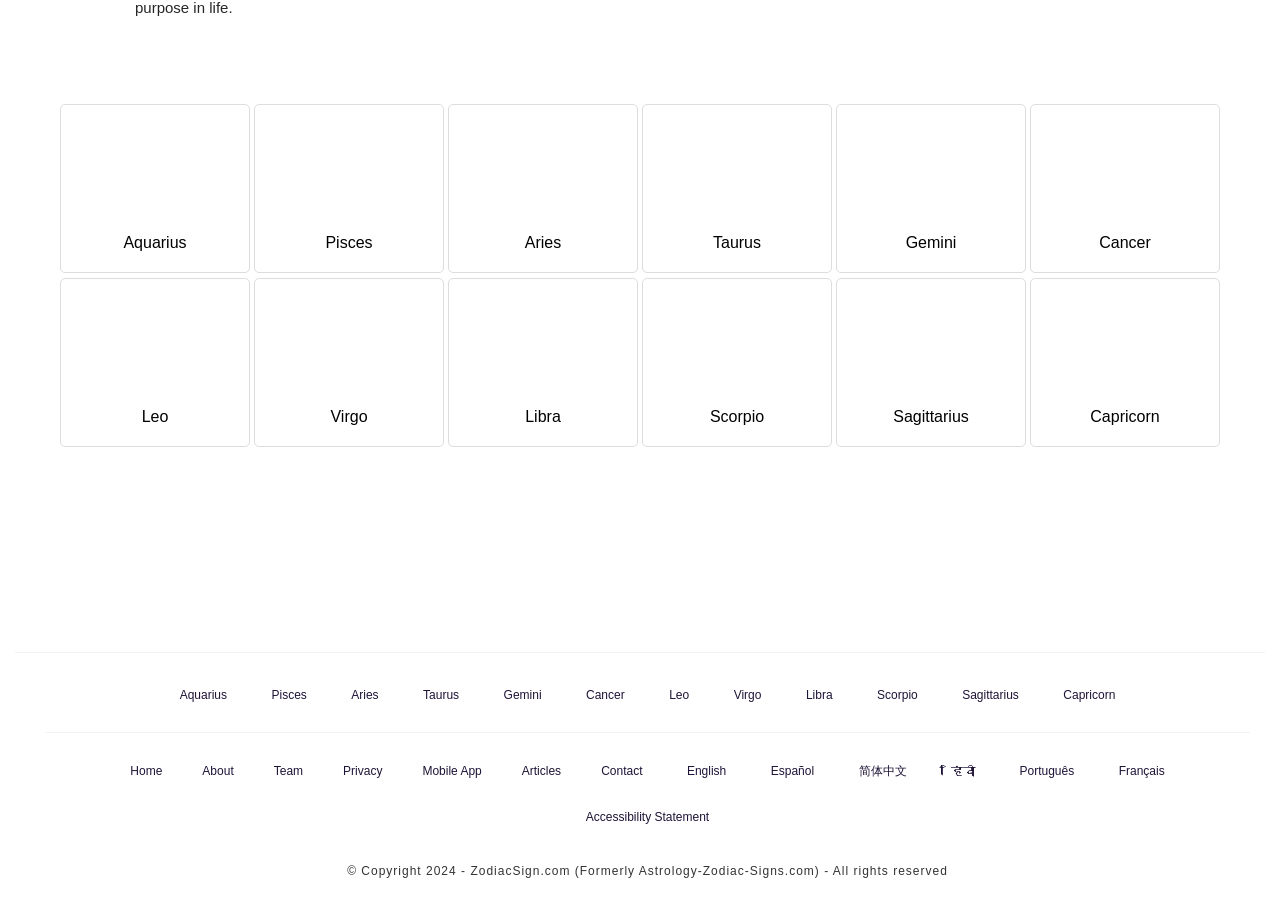Please find the bounding box coordinates of the element that you should click to achieve the following instruction: "Click on Aquarius Sign". The coordinates should be presented as four float numbers between 0 and 1: [left, top, right, bottom].

[0.045, 0.115, 0.197, 0.308]